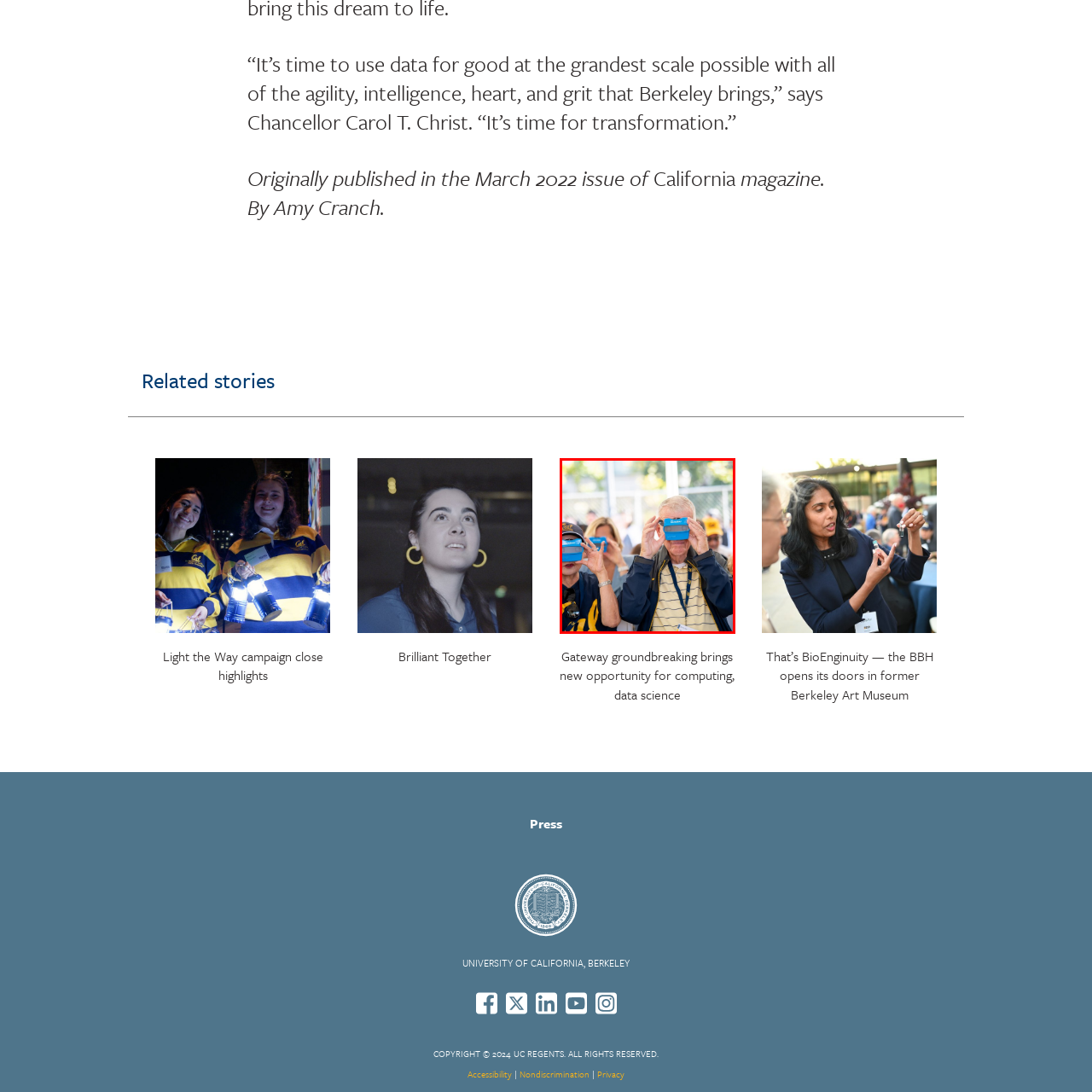Look at the area highlighted in the red box, What is the purpose of the handheld viewer devices? Please provide an answer in a single word or phrase.

To explore virtual or augmented reality